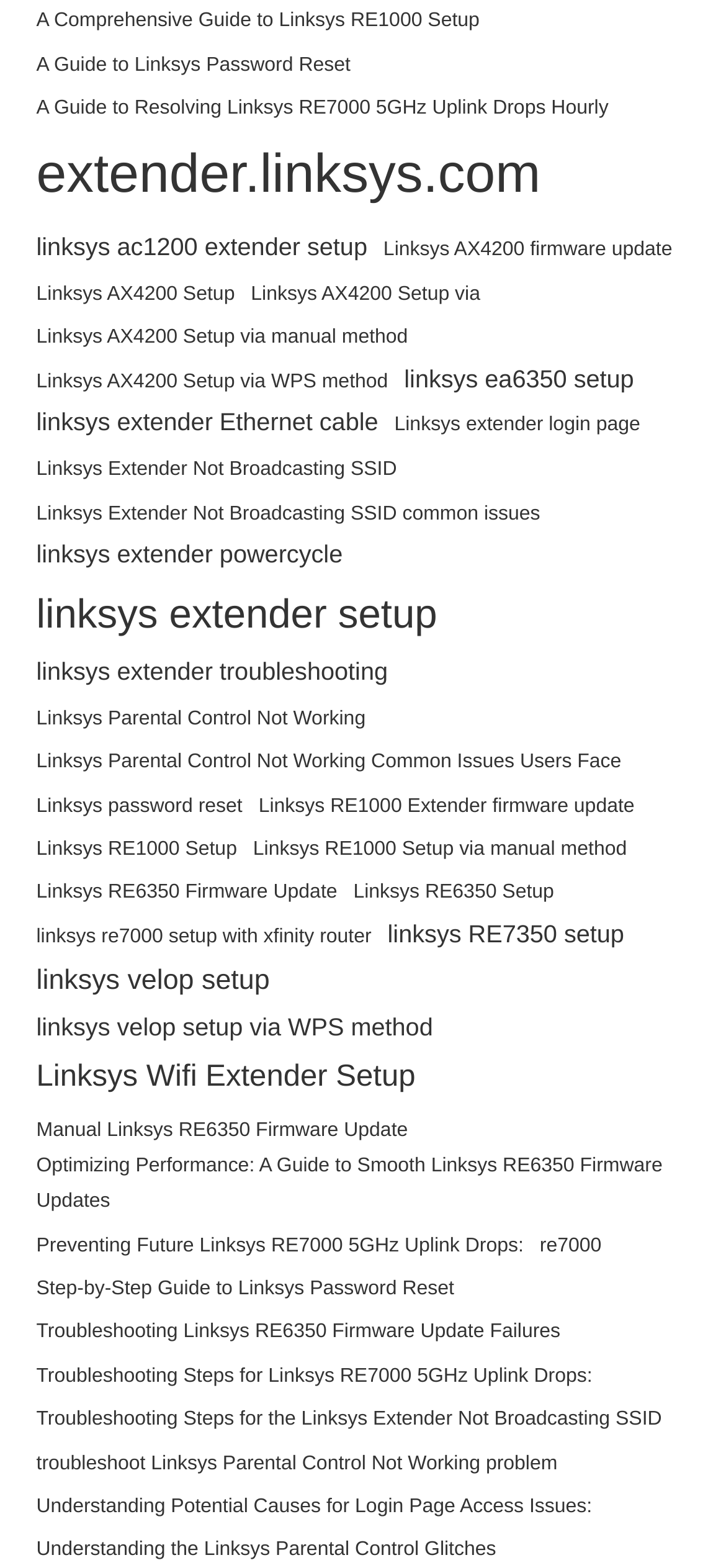Please identify the bounding box coordinates of the element I need to click to follow this instruction: "Click on the Linksys RE1000 Setup guide".

[0.05, 0.003, 0.661, 0.026]